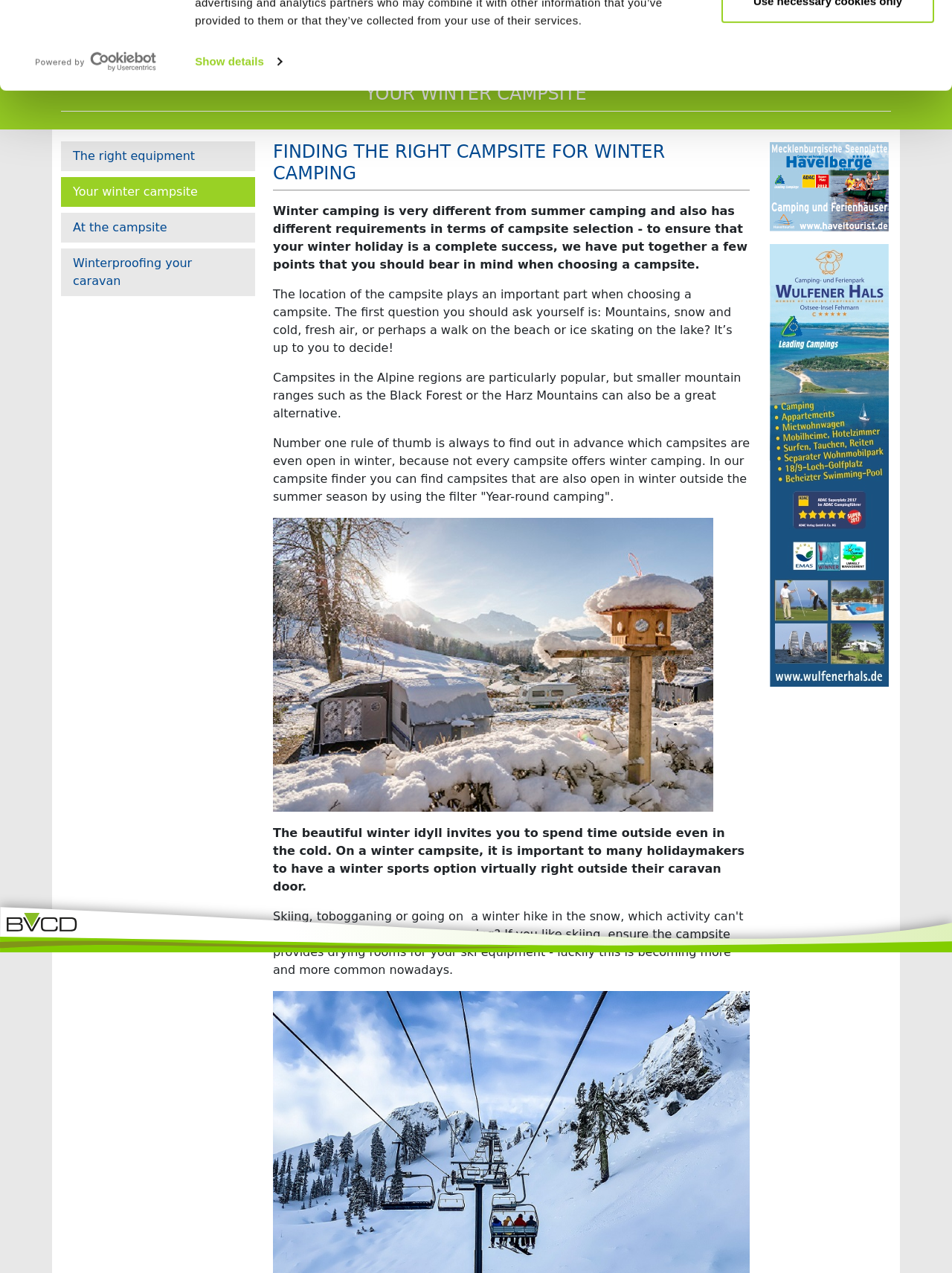Locate the bounding box coordinates of the clickable part needed for the task: "Click the 'Shop' link".

[0.787, 0.0, 0.831, 0.023]